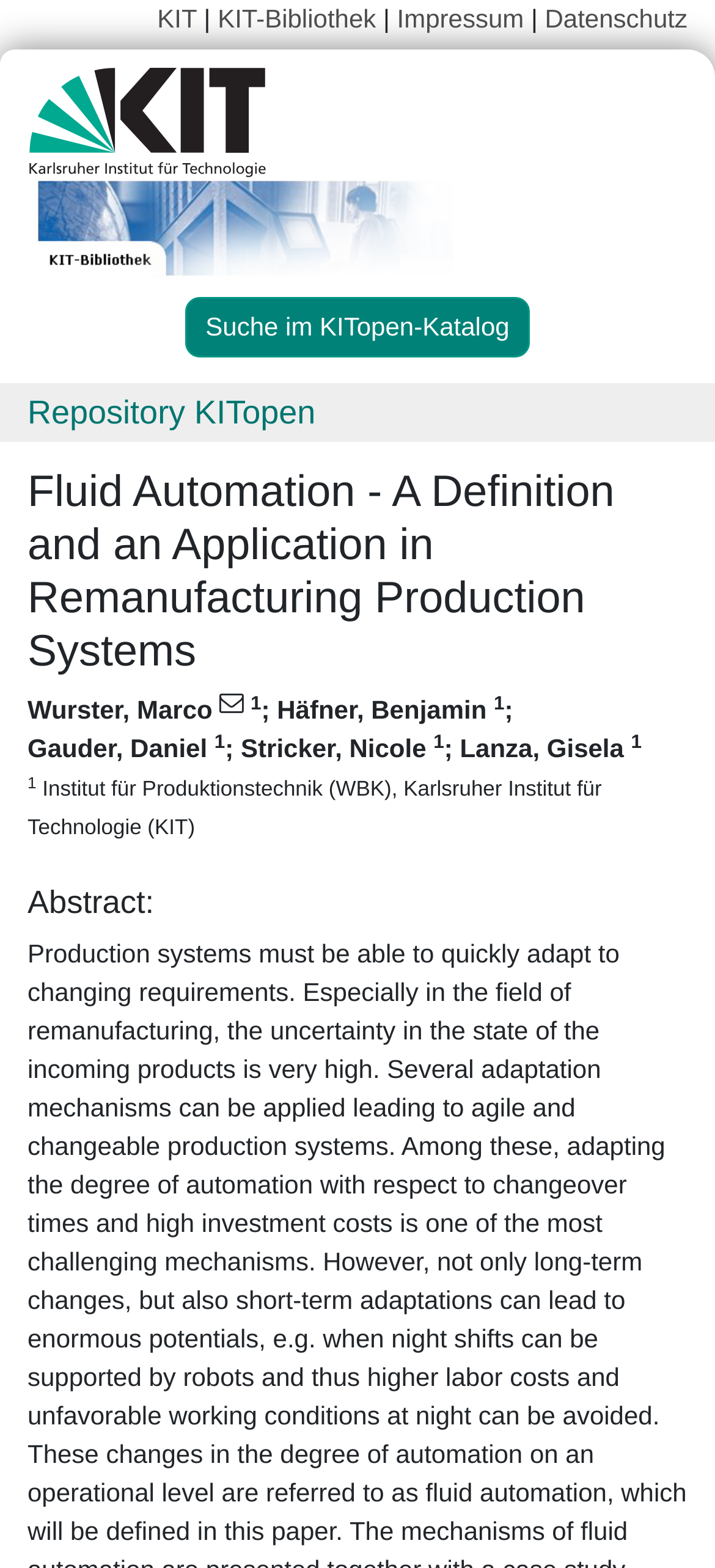Please determine the bounding box coordinates for the UI element described here. Use the format (top-left x, top-left y, bottom-right x, bottom-right y) with values bounded between 0 and 1: Repository KITopen

[0.038, 0.251, 0.441, 0.274]